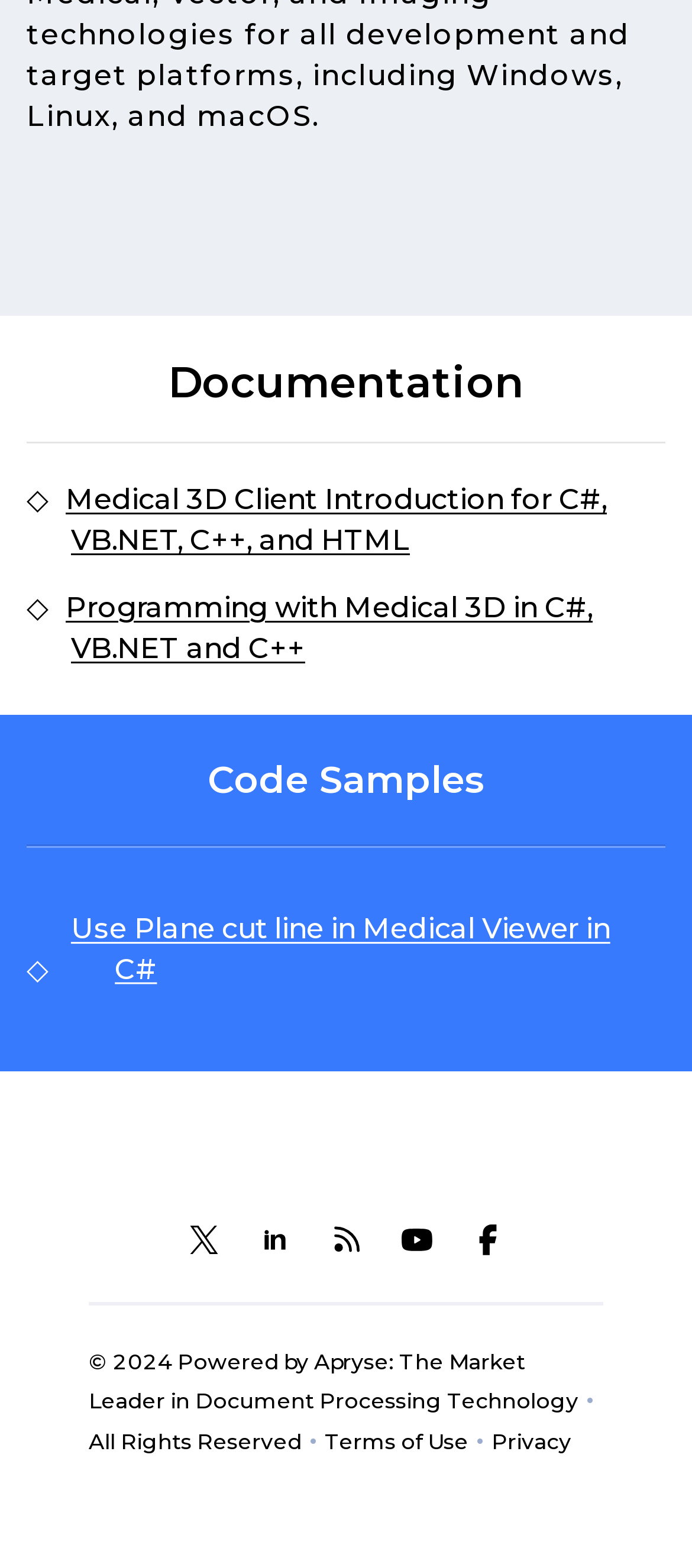How many social media links are available?
Please provide a single word or phrase as the answer based on the screenshot.

5